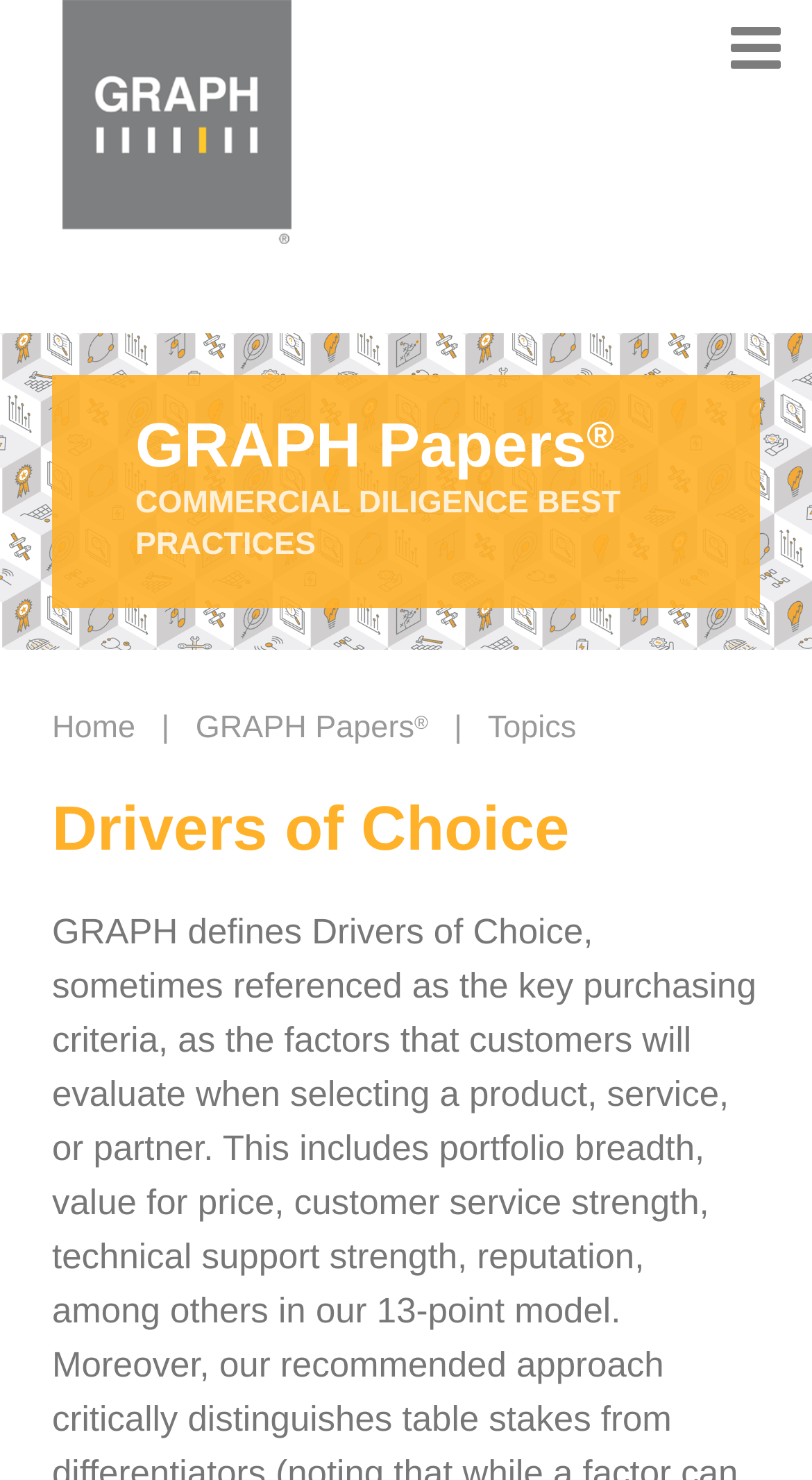What is the relationship between GRAPH and GRAPH Papers?
Use the screenshot to answer the question with a single word or phrase.

GRAPH Papers is a product of GRAPH